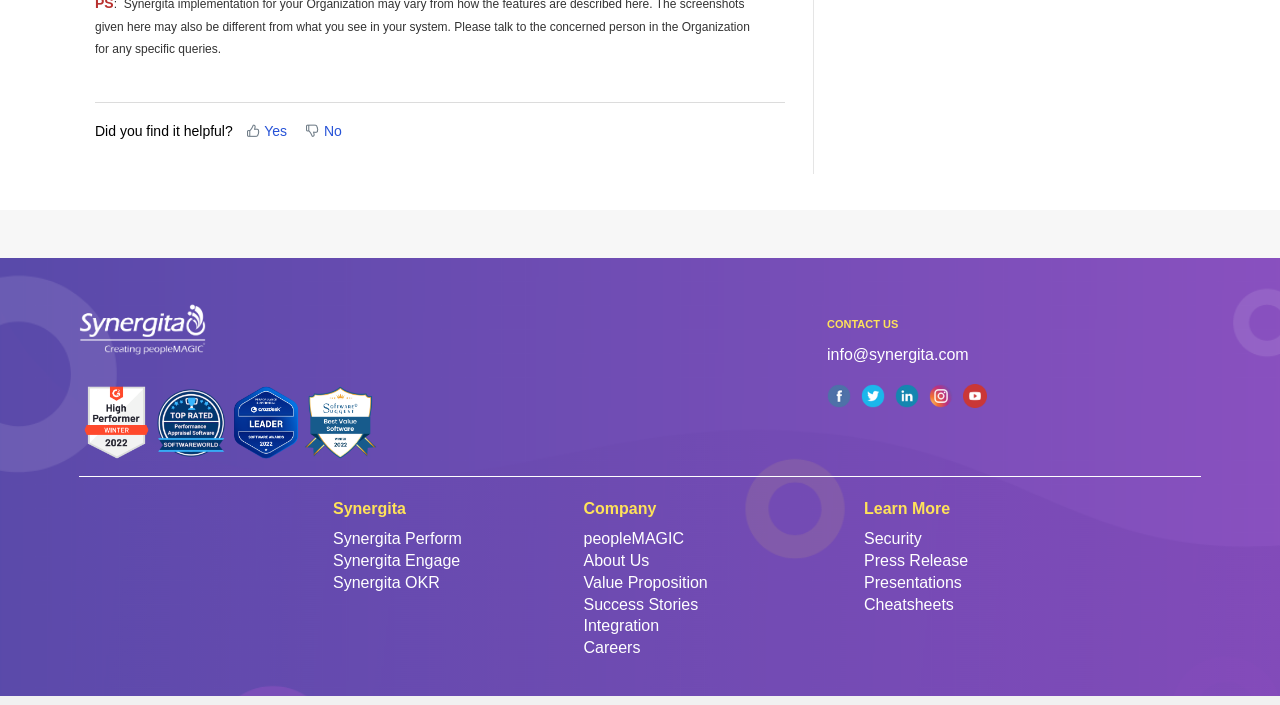Can you find the bounding box coordinates for the UI element given this description: "Press Release"? Provide the coordinates as four float numbers between 0 and 1: [left, top, right, bottom].

[0.675, 0.783, 0.756, 0.807]